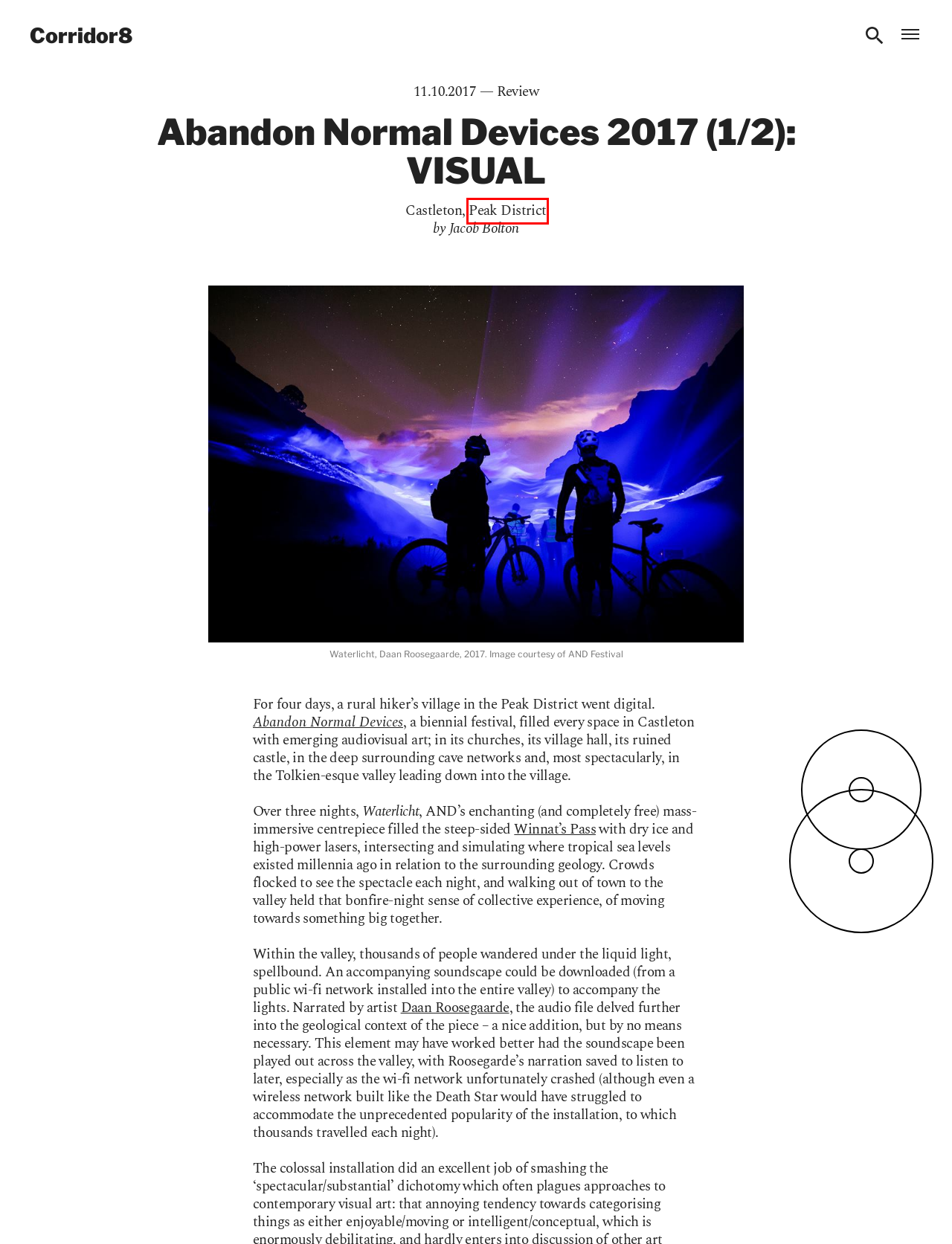Review the webpage screenshot provided, noting the red bounding box around a UI element. Choose the description that best matches the new webpage after clicking the element within the bounding box. The following are the options:
A. Corridor8 — Contemporary art and writing in the North of England
B. Castleton — Corridor8
C. About — Corridor8
D. Peak District — Corridor8
E. Abandon Normal Devices \\ AND Festival
F. Reviews — Corridor8
G. Liverpool — Corridor8
H. Studio Roosegaarde

D